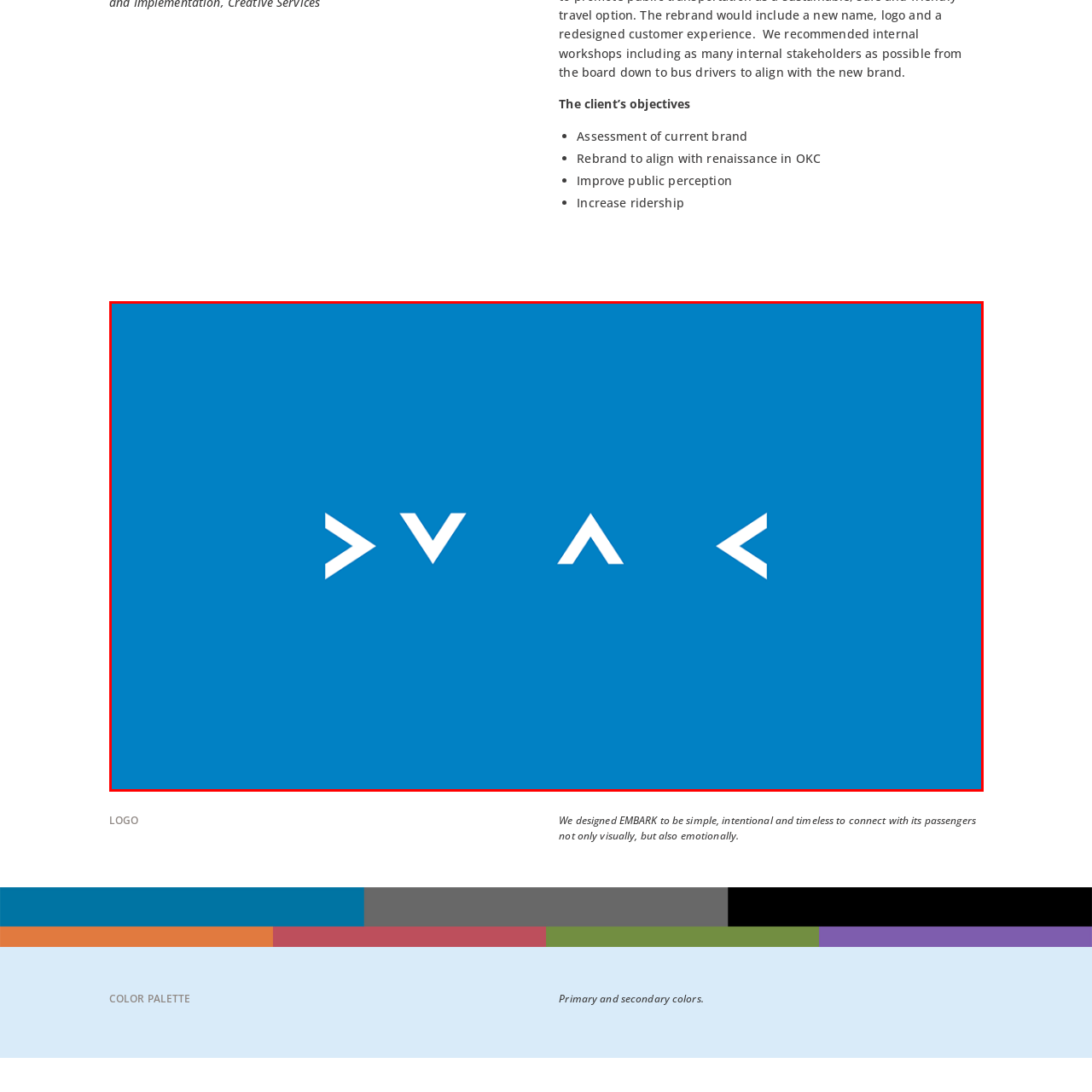Direct your attention to the image marked by the red box and answer the given question using a single word or phrase:
What is the intended emotional response to the logo design?

Emotional resonance